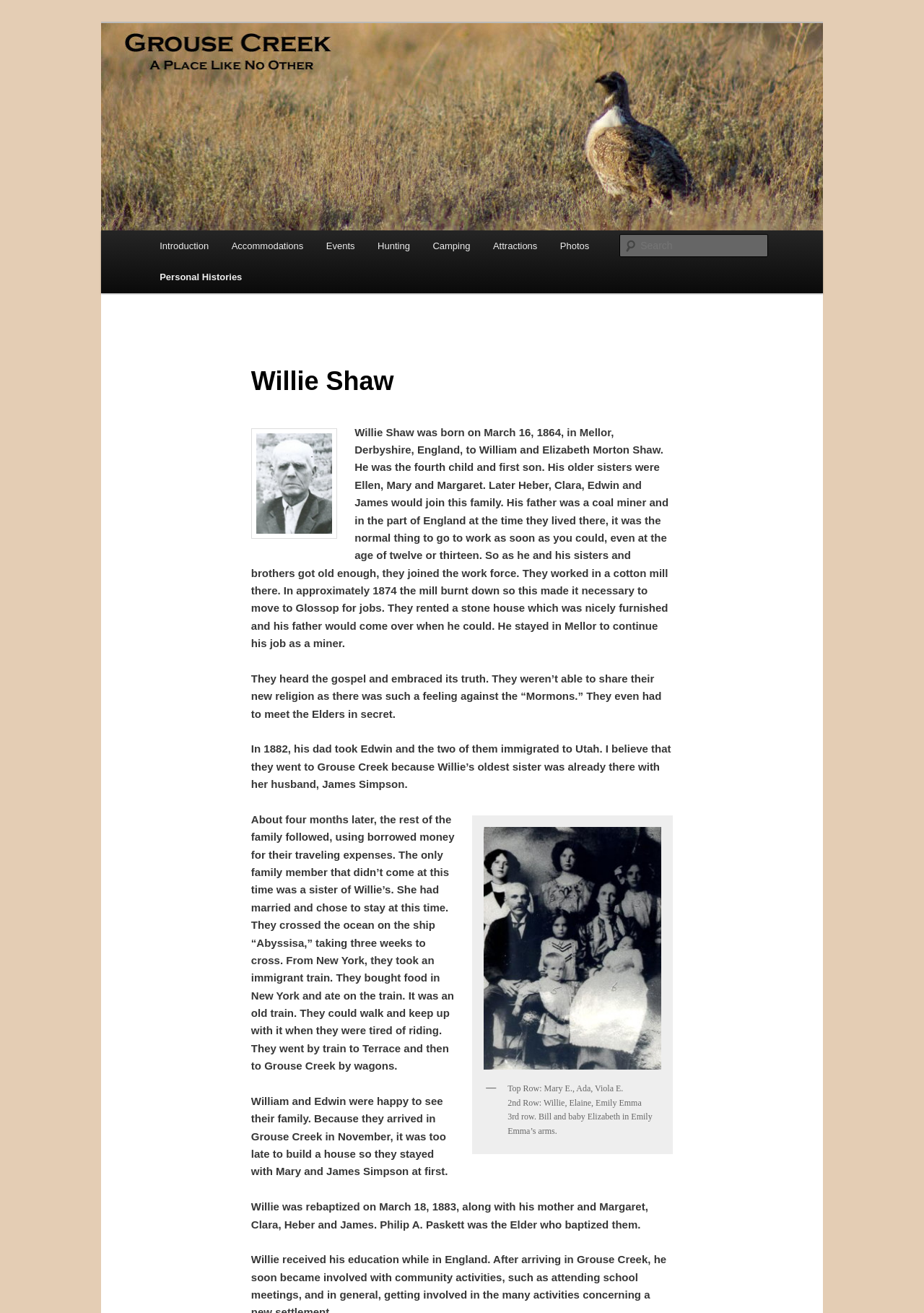Create a full and detailed caption for the entire webpage.

The webpage is about Willie Shaw and Grouse Creek Country Club. At the top, there is a link to skip to the primary content. Below that, there is a heading that reads "Grouse Creek Country Club" with a link to the same name. Next to it, there is another heading that says "A Place Like No Other". 

On the left side, there is a large image of Grouse Creek Country Club, which takes up most of the vertical space. Above the image, there is a link to the country club. On the right side of the image, there is a search bar with a label "Search" and a textbox to input search queries.

Below the image, there is a main menu with links to various sections, including "Introduction", "Accommodations", "Events", "Hunting", "Camping", "Attractions", and "Photos". 

On the right side, there is a section dedicated to Willie Shaw's personal history. It starts with a heading "Willie Shaw" and then provides a detailed biography of his life, including his birth, family, and immigration to Utah. The biography is divided into several paragraphs, with some images and captions in between. The images appear to be family photos, with captions describing the people in the photos.